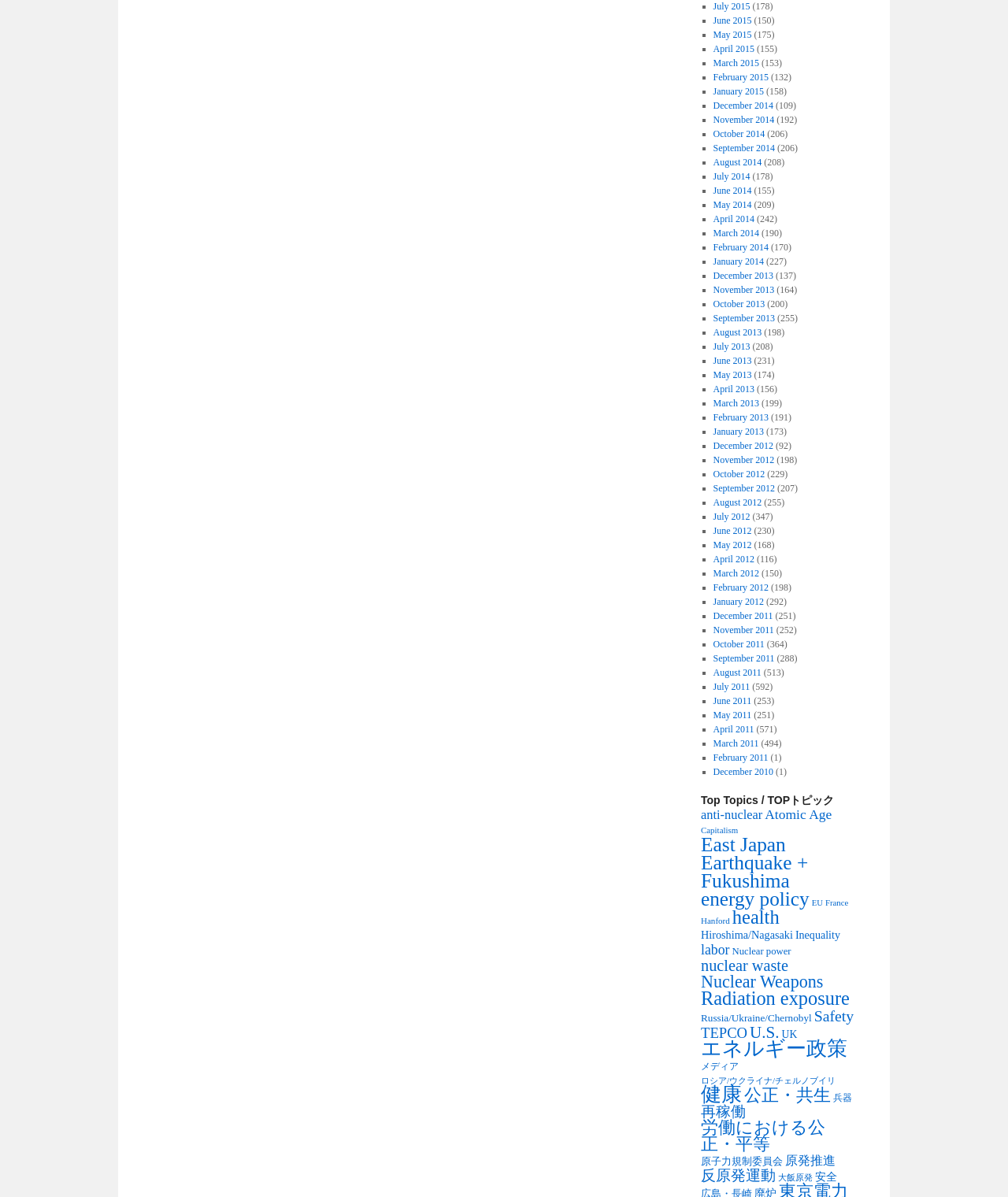Pinpoint the bounding box coordinates of the clickable area needed to execute the instruction: "Click on July 2015". The coordinates should be specified as four float numbers between 0 and 1, i.e., [left, top, right, bottom].

[0.707, 0.001, 0.744, 0.01]